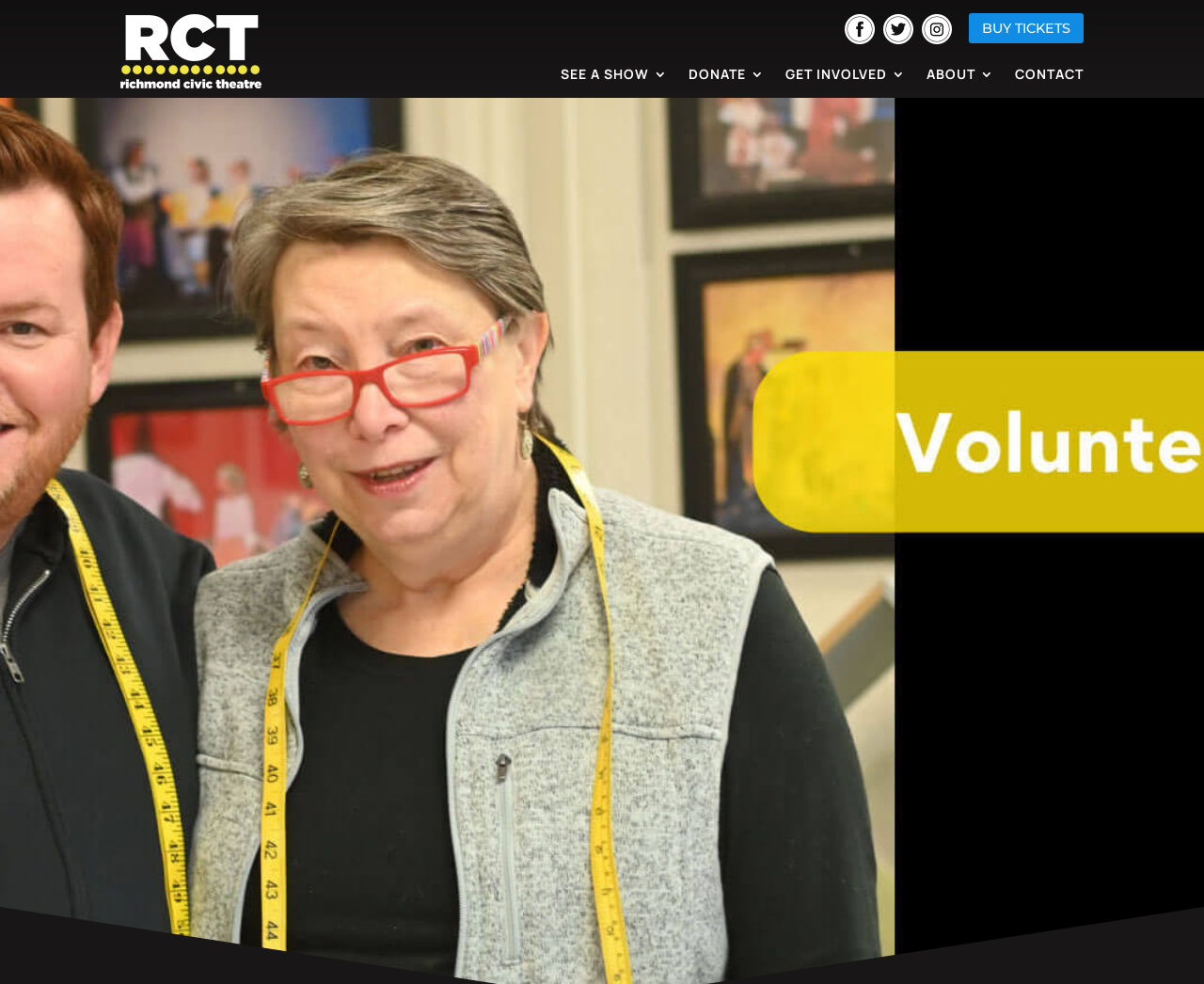Carefully examine the image and provide an in-depth answer to the question: What is the last navigation link?

I looked at the navigation menu and found that the last link is 'CONTACT', which is located at the bottom-right corner of the menu.